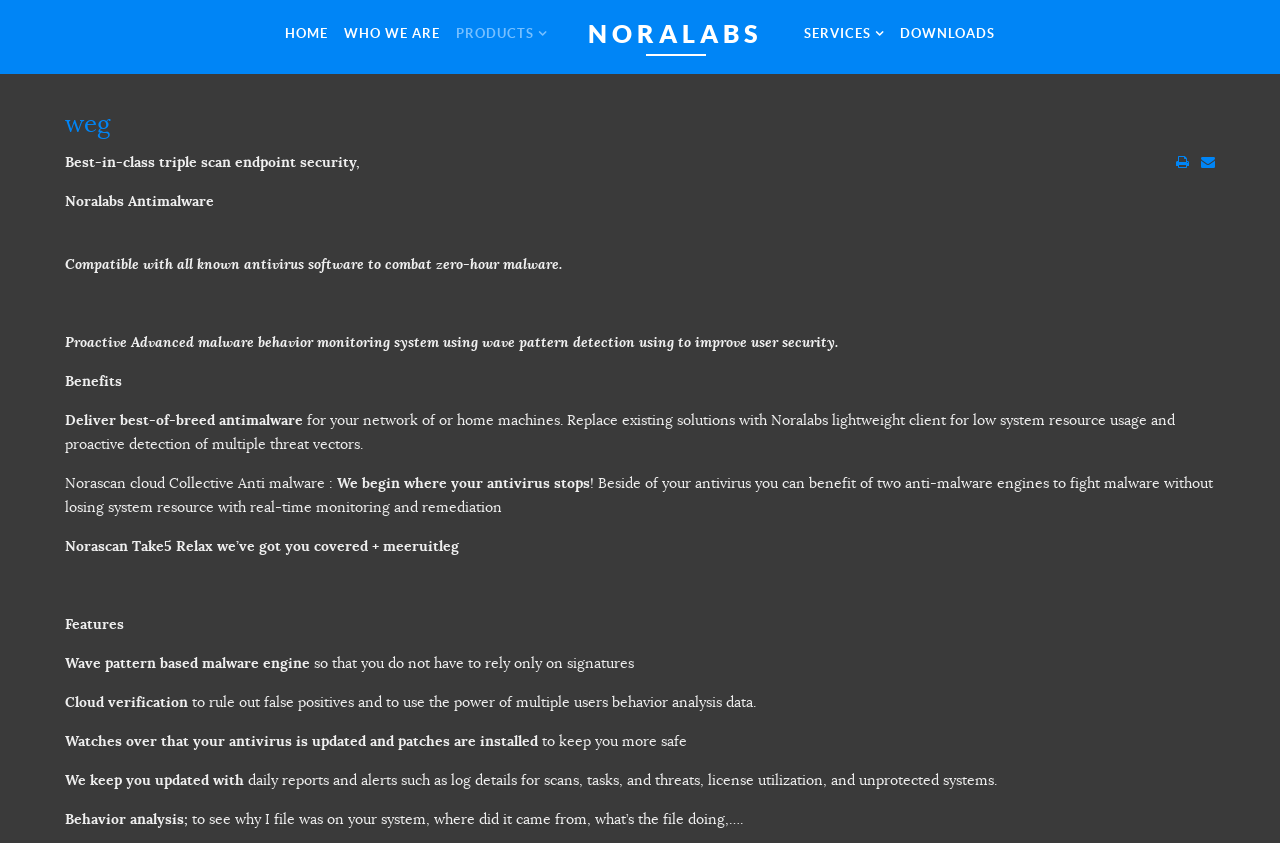For the element described, predict the bounding box coordinates as (top-left x, top-left y, bottom-right x, bottom-right y). All values should be between 0 and 1. Element description: All Posts

None